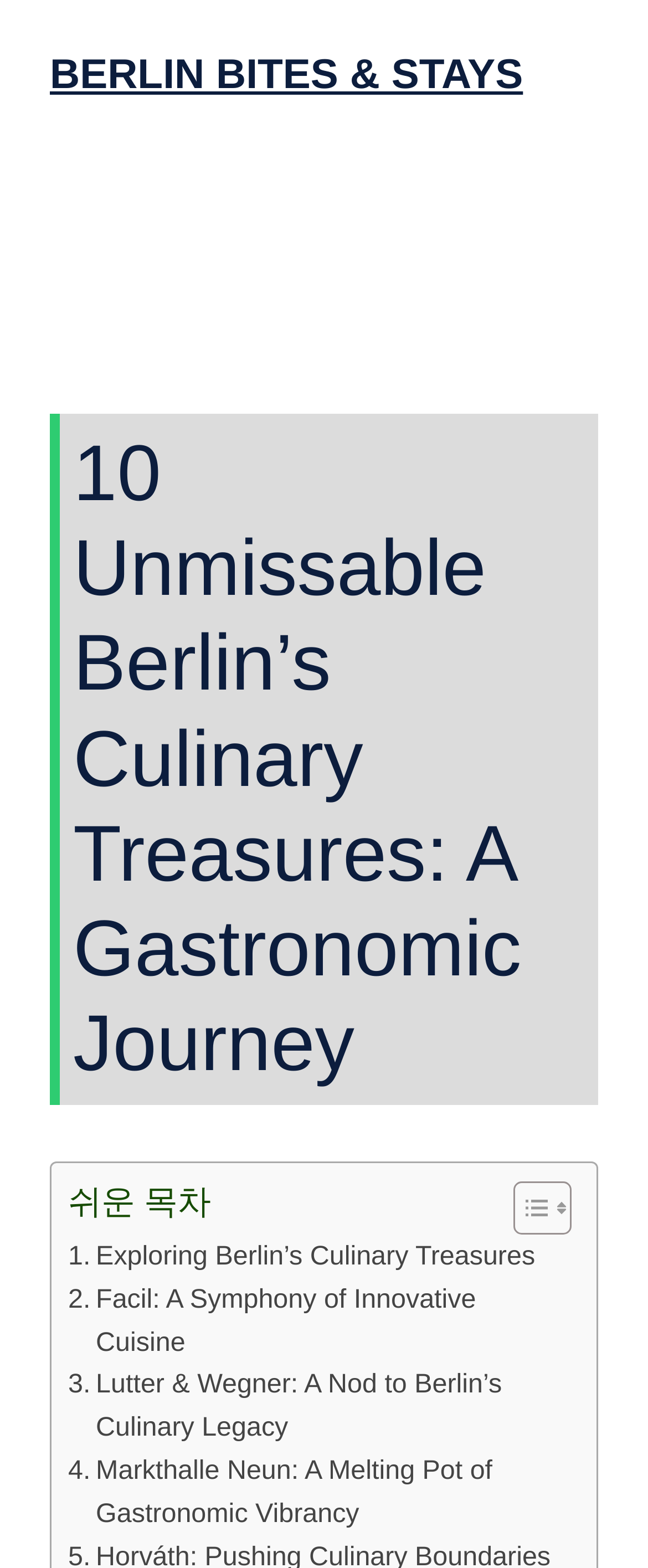How many links are in the content section?
Please answer using one word or phrase, based on the screenshot.

4